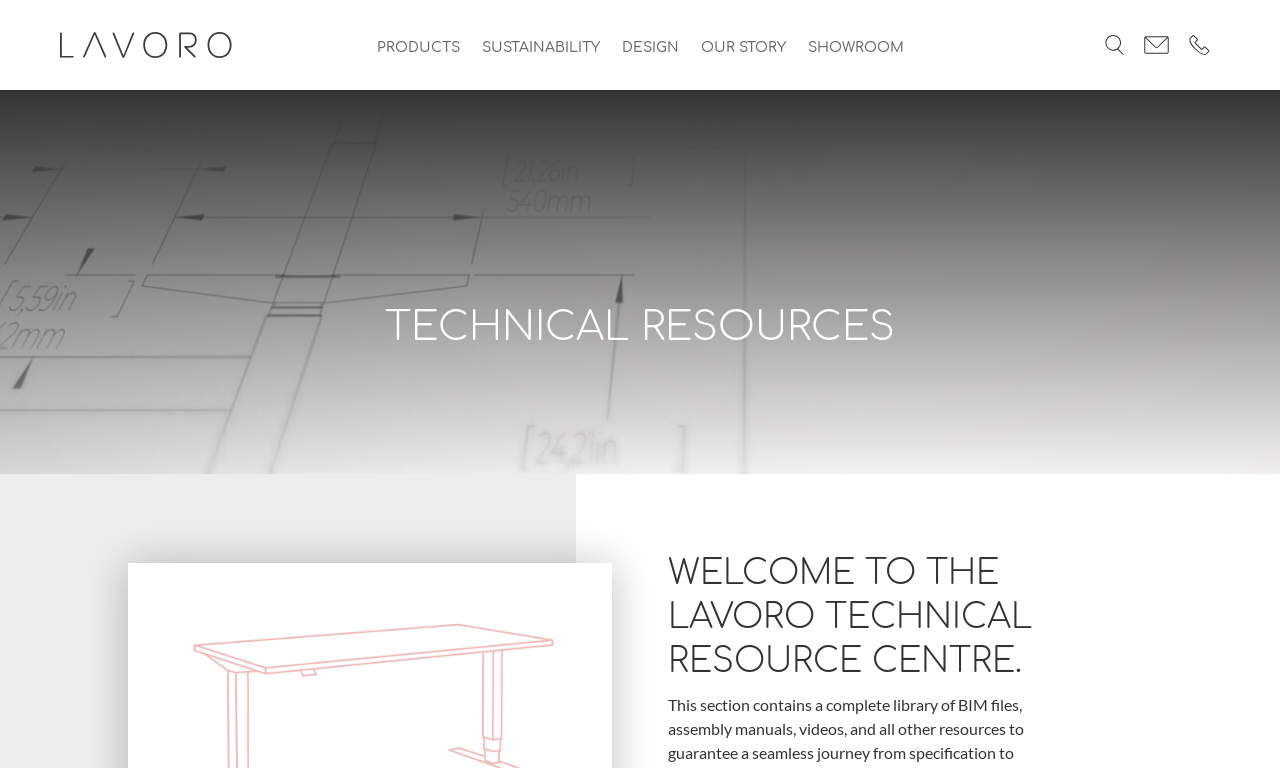Identify the bounding box coordinates for the UI element described as: "Our Story".

[0.547, 0.053, 0.614, 0.075]